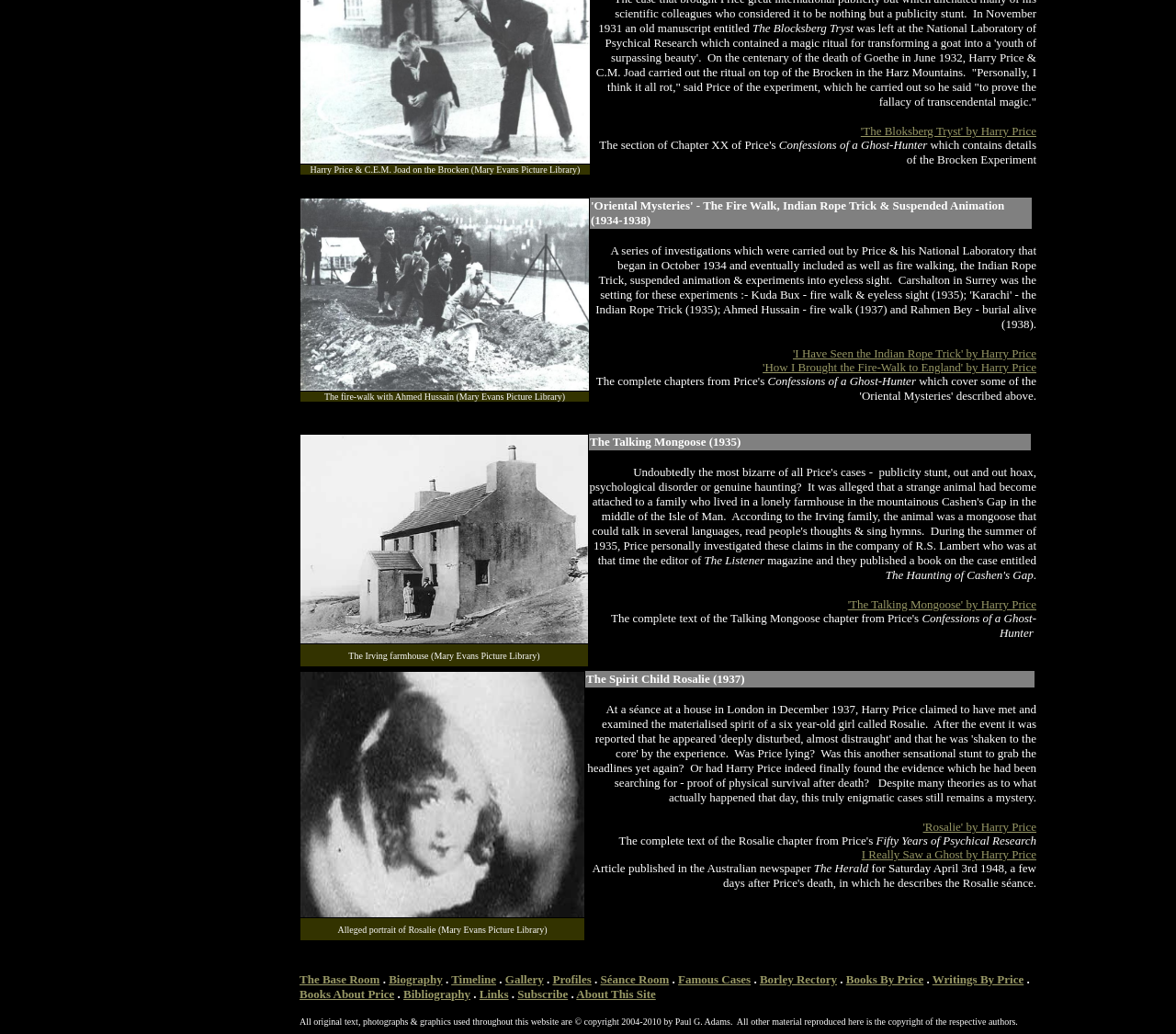Locate the bounding box coordinates of the clickable region to complete the following instruction: "Explore 'The Spirit Child Rosalie'."

[0.498, 0.649, 0.879, 0.664]